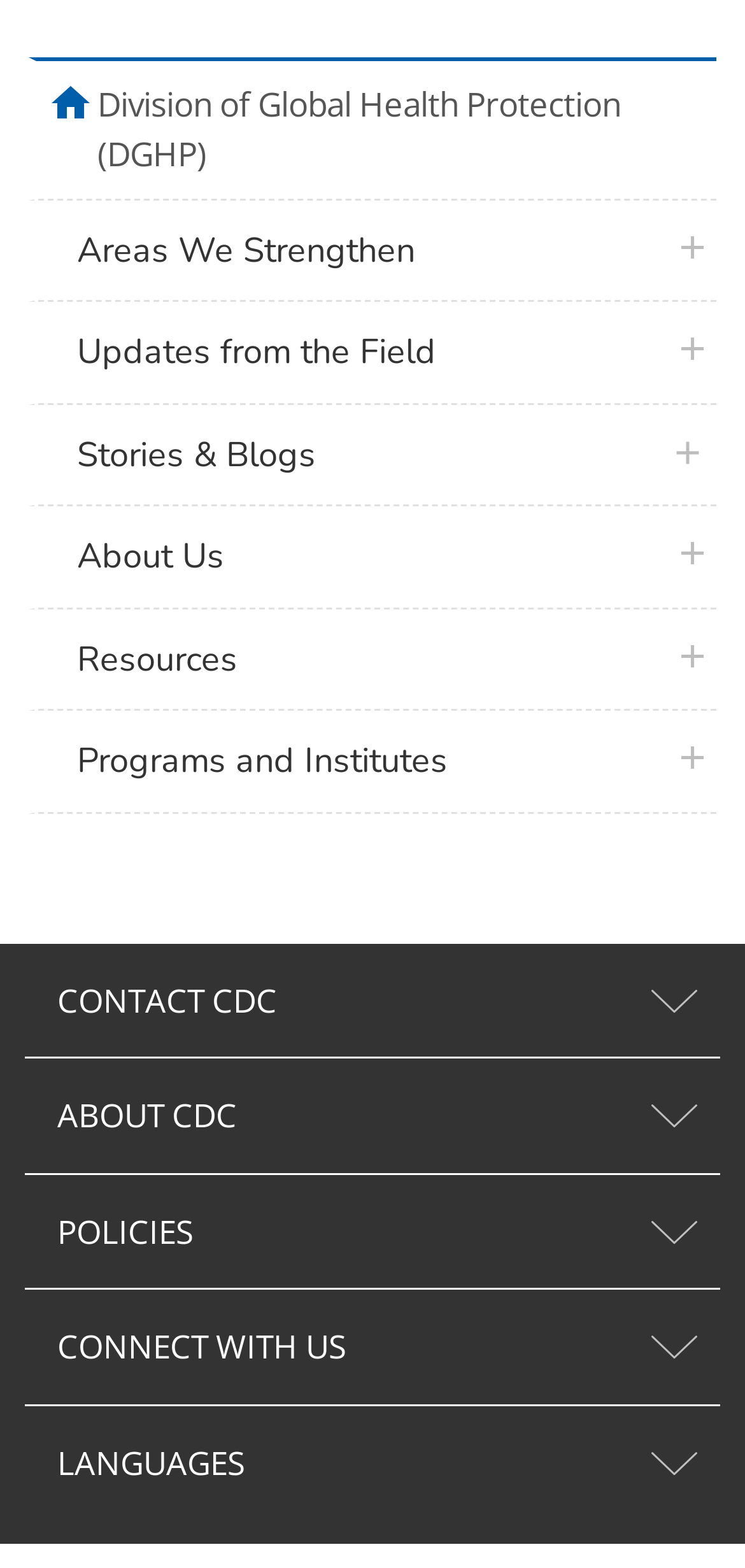Locate the bounding box coordinates of the clickable part needed for the task: "contact CDC".

[0.033, 0.602, 0.967, 0.675]